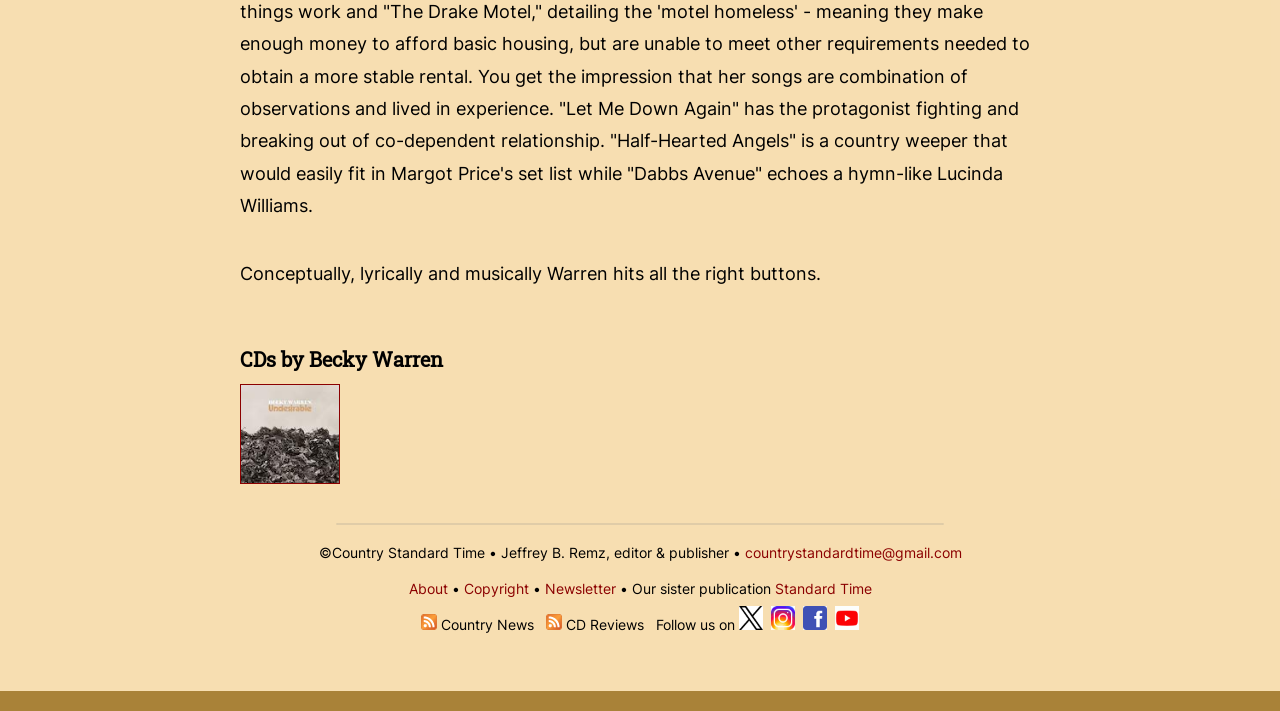Please determine the bounding box coordinates of the element's region to click for the following instruction: "View About page".

[0.319, 0.816, 0.35, 0.84]